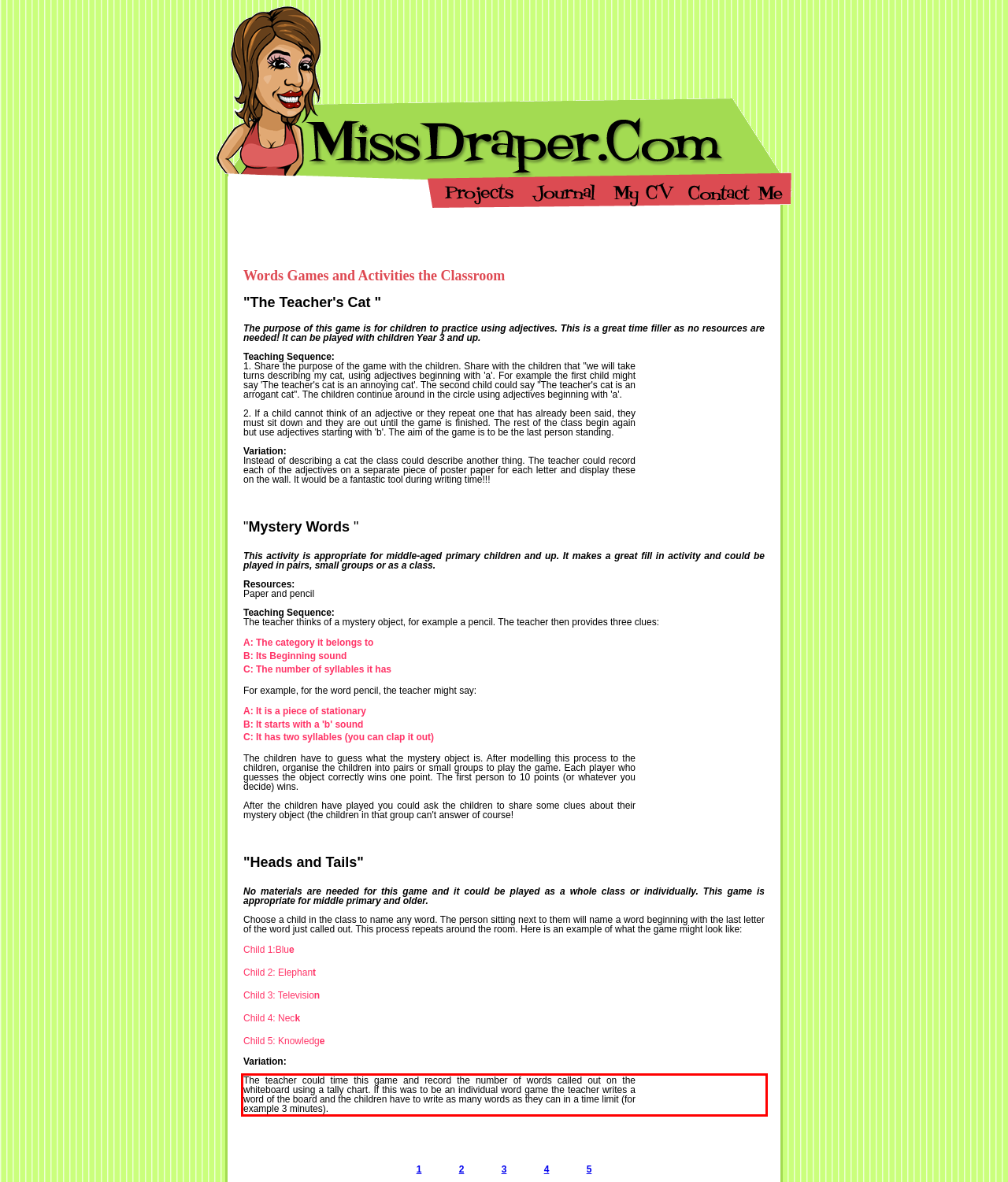Examine the webpage screenshot, find the red bounding box, and extract the text content within this marked area.

The teacher could time this game and record the number of words called out on the whiteboard using a tally chart. If this was to be an individual word game the teacher writes a word of the board and the children have to write as many words as they can in a time limit (for example 3 minutes).